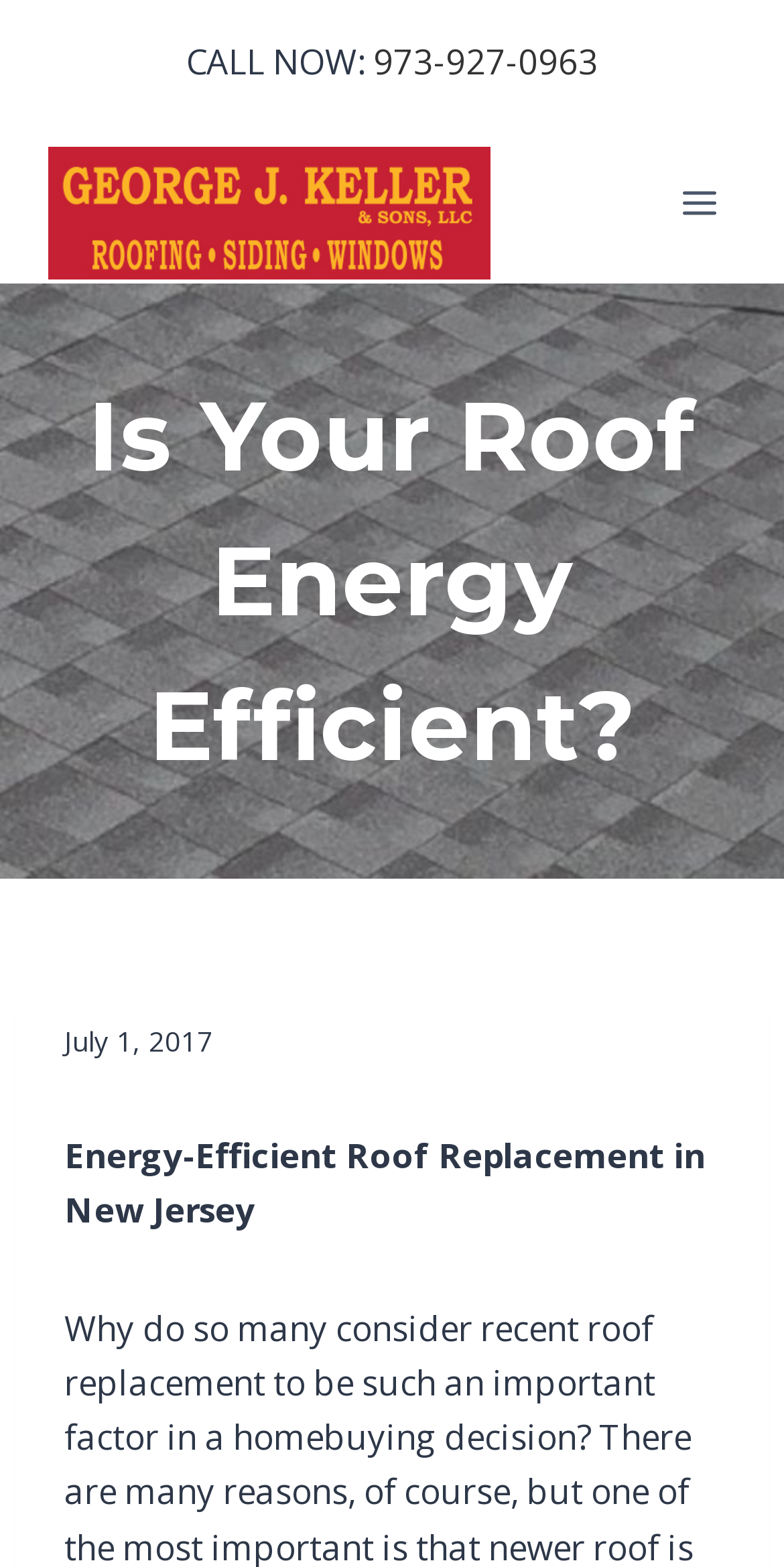Create an elaborate caption for the webpage.

The webpage appears to be about energy-efficient roof replacement in New Jersey, specifically targeting individuals living in NJ who want to reduce their energy costs. 

At the top left of the page, there is a logo of "George J Keller & Sons" accompanied by a link to the company's name. Below this, there is a prominent heading "Is Your Roof Energy Efficient?" which spans almost the entire width of the page. 

To the right of the logo, there is a call-to-action section with a "CALL NOW" label and a phone number "973-927-0963" in a clickable link format. 

On the top right corner, there is a button to "Open menu", which is currently not expanded. 

Below the heading, there is a subheading "Energy-Efficient Roof Replacement in New Jersey" that provides more context to the topic. Additionally, there is a timestamp "July 1, 2017" indicating when the content was published or updated.